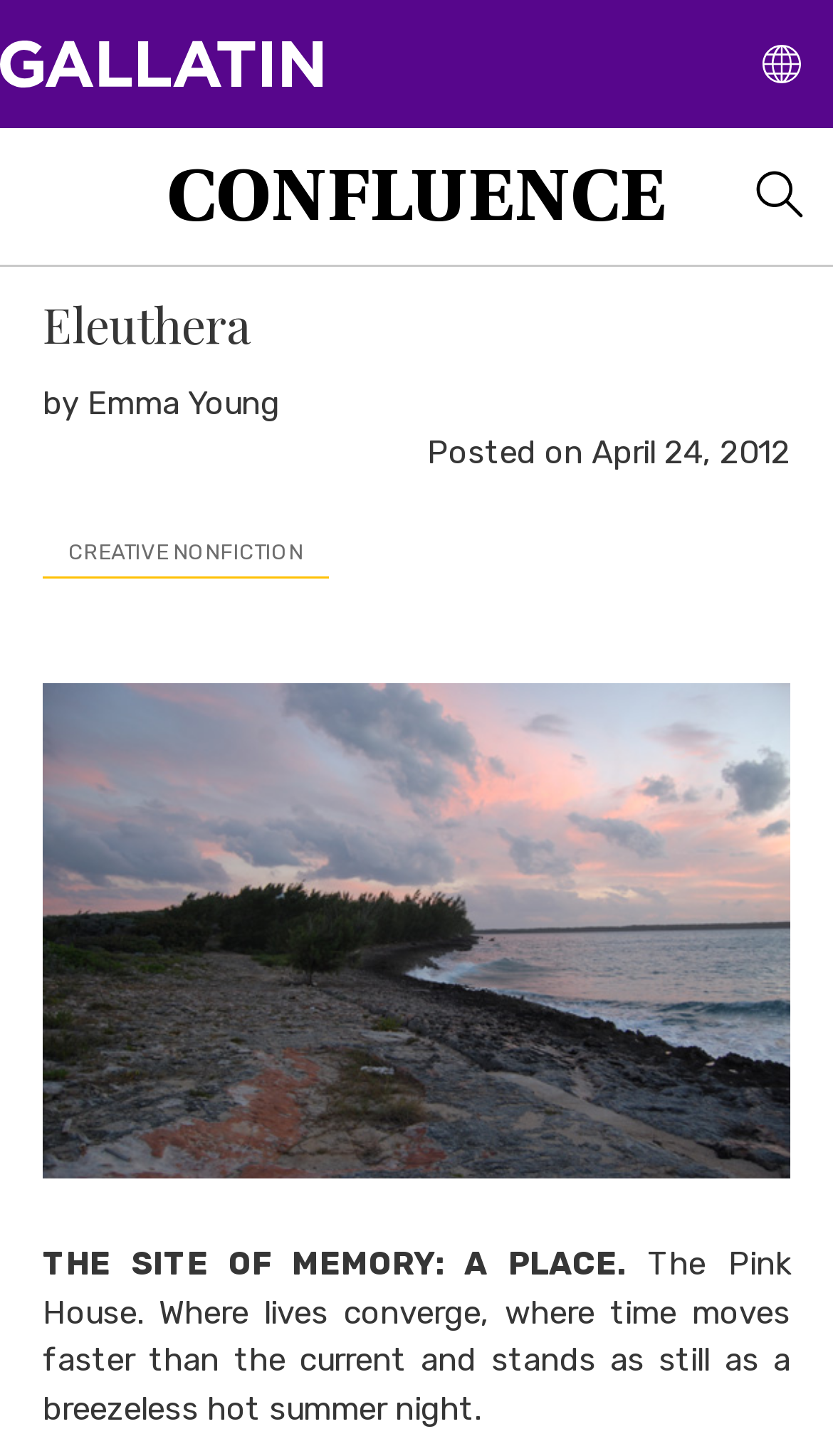Please provide a brief answer to the question using only one word or phrase: 
What is the genre of the post?

CREATIVE NONFICTION